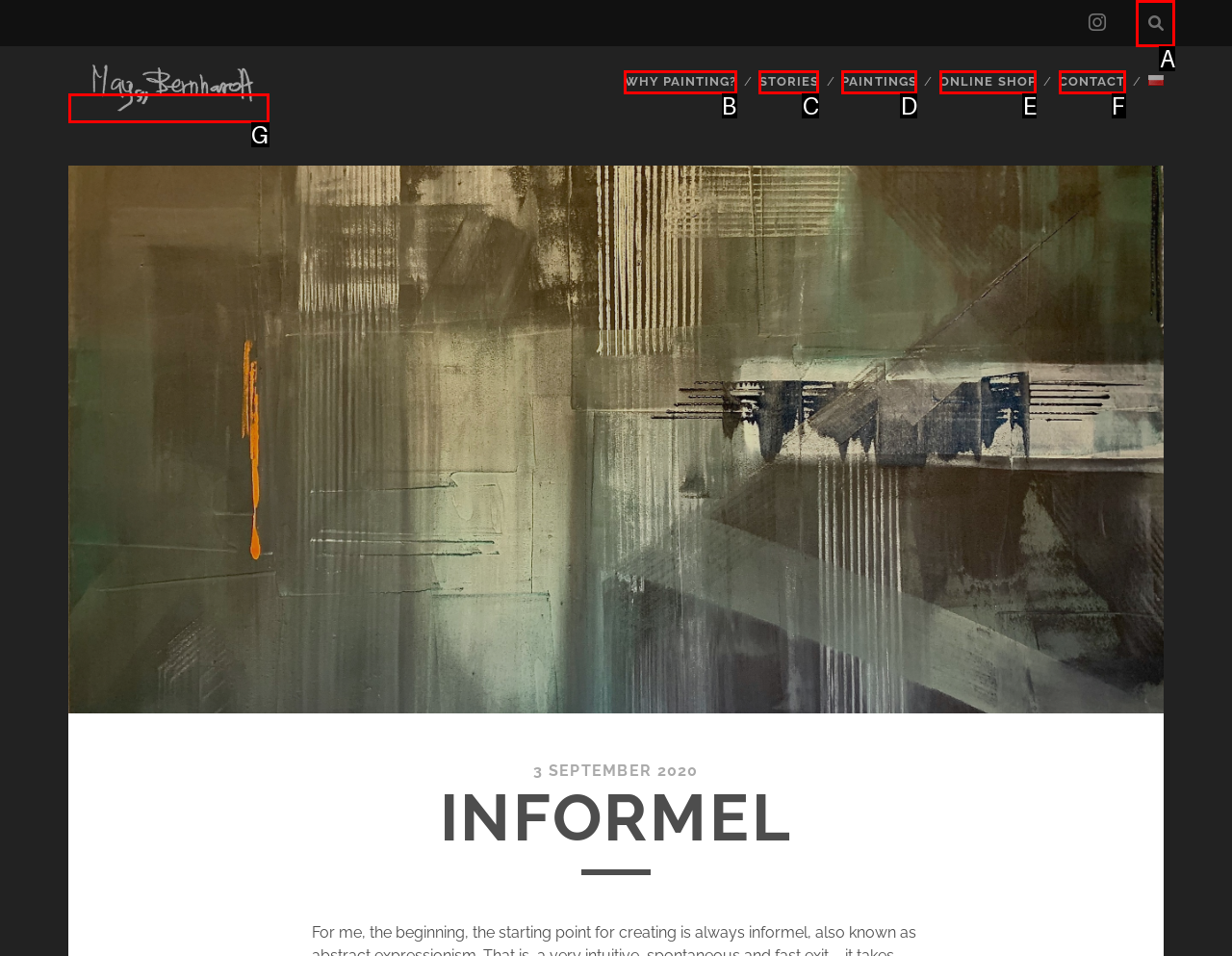Identify the HTML element that corresponds to the description: Meggy Bernhardt
Provide the letter of the matching option from the given choices directly.

G